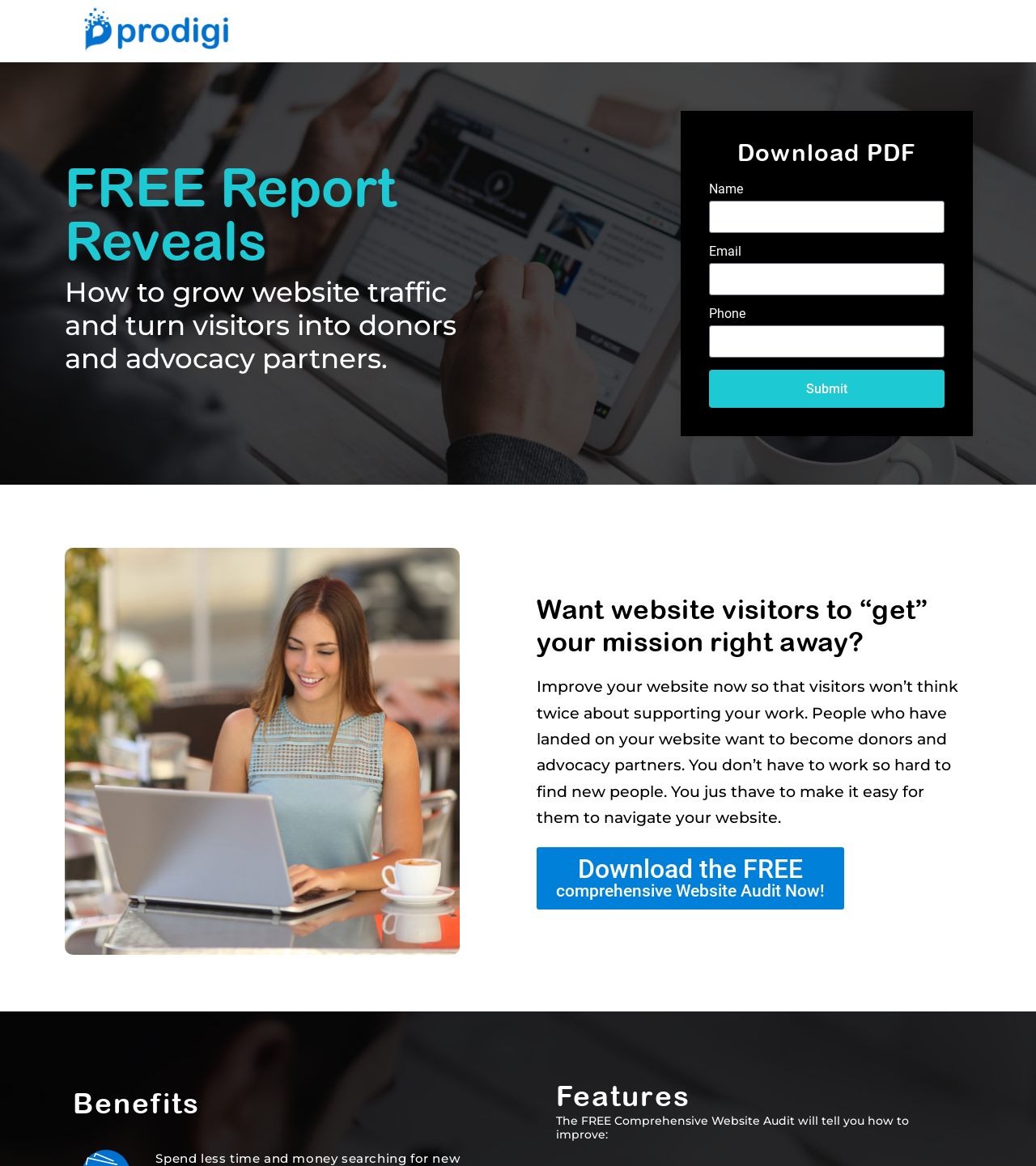Please determine the headline of the webpage and provide its content.

Just enter your email and the PDF for YOUR website will download right away.